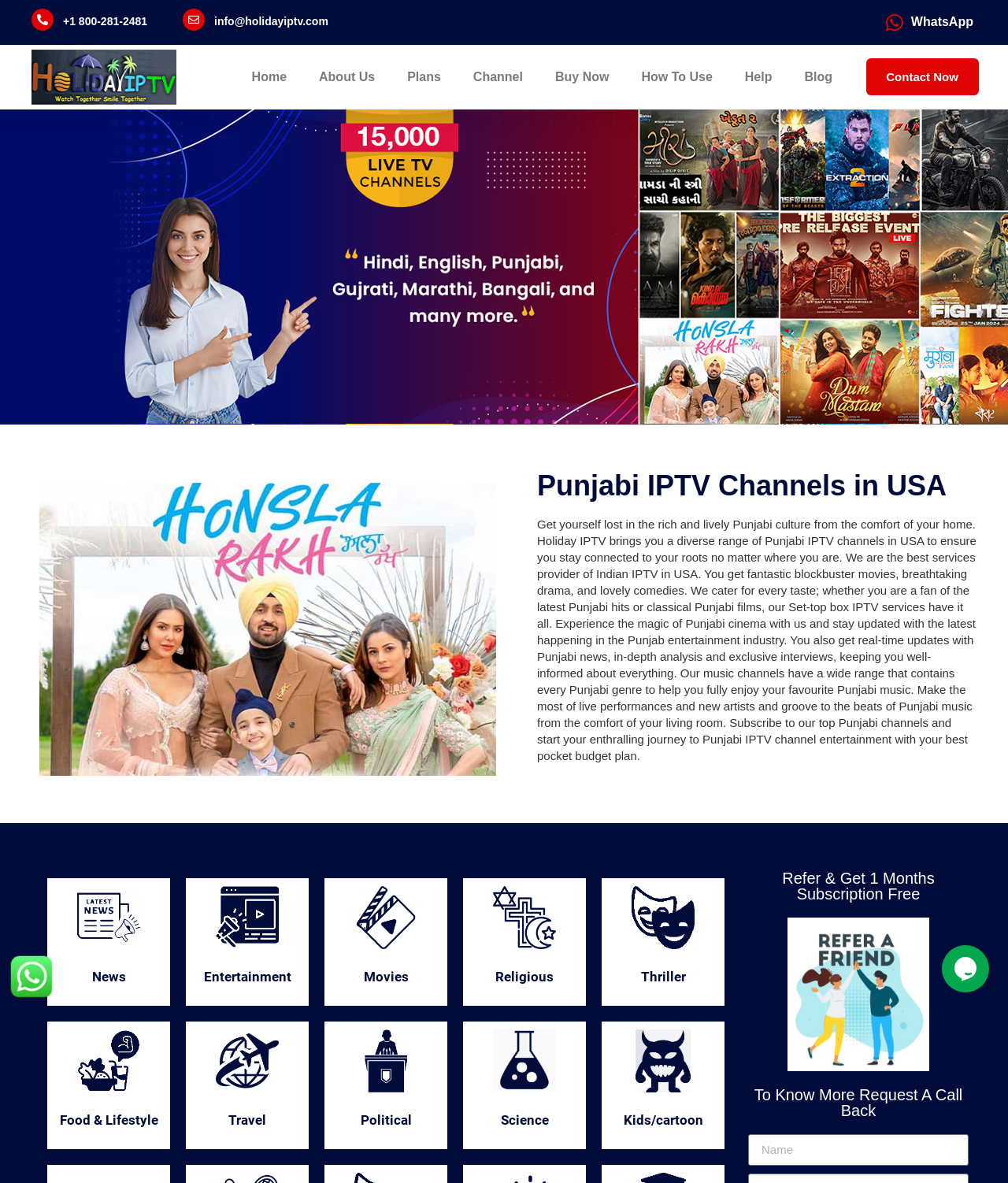Please identify the bounding box coordinates of the clickable area that will fulfill the following instruction: "Buy Now". The coordinates should be in the format of four float numbers between 0 and 1, i.e., [left, top, right, bottom].

[0.548, 0.05, 0.607, 0.08]